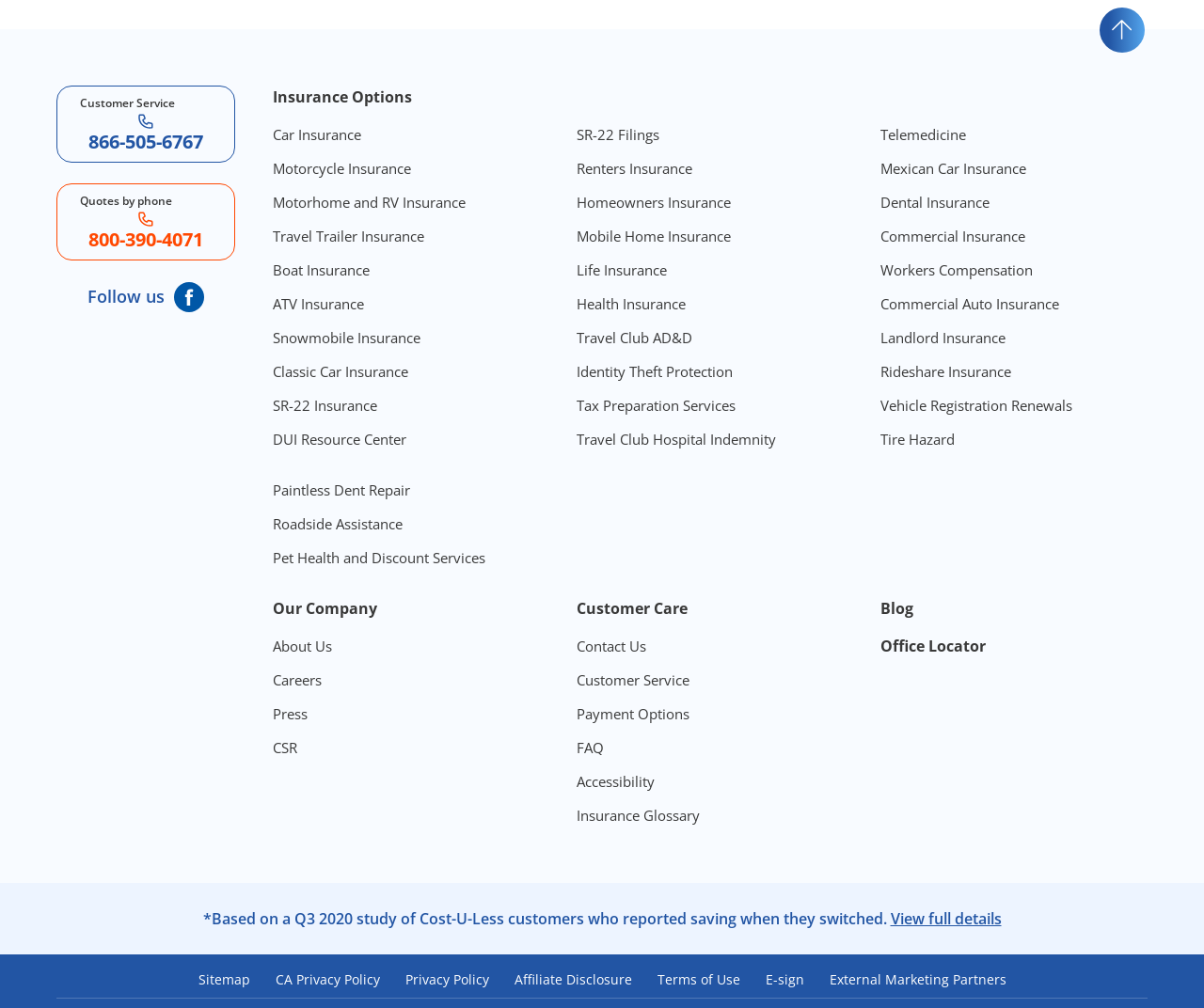Provide the bounding box coordinates of the UI element this sentence describes: "Vehicle Registration Renewals".

[0.731, 0.393, 0.891, 0.411]